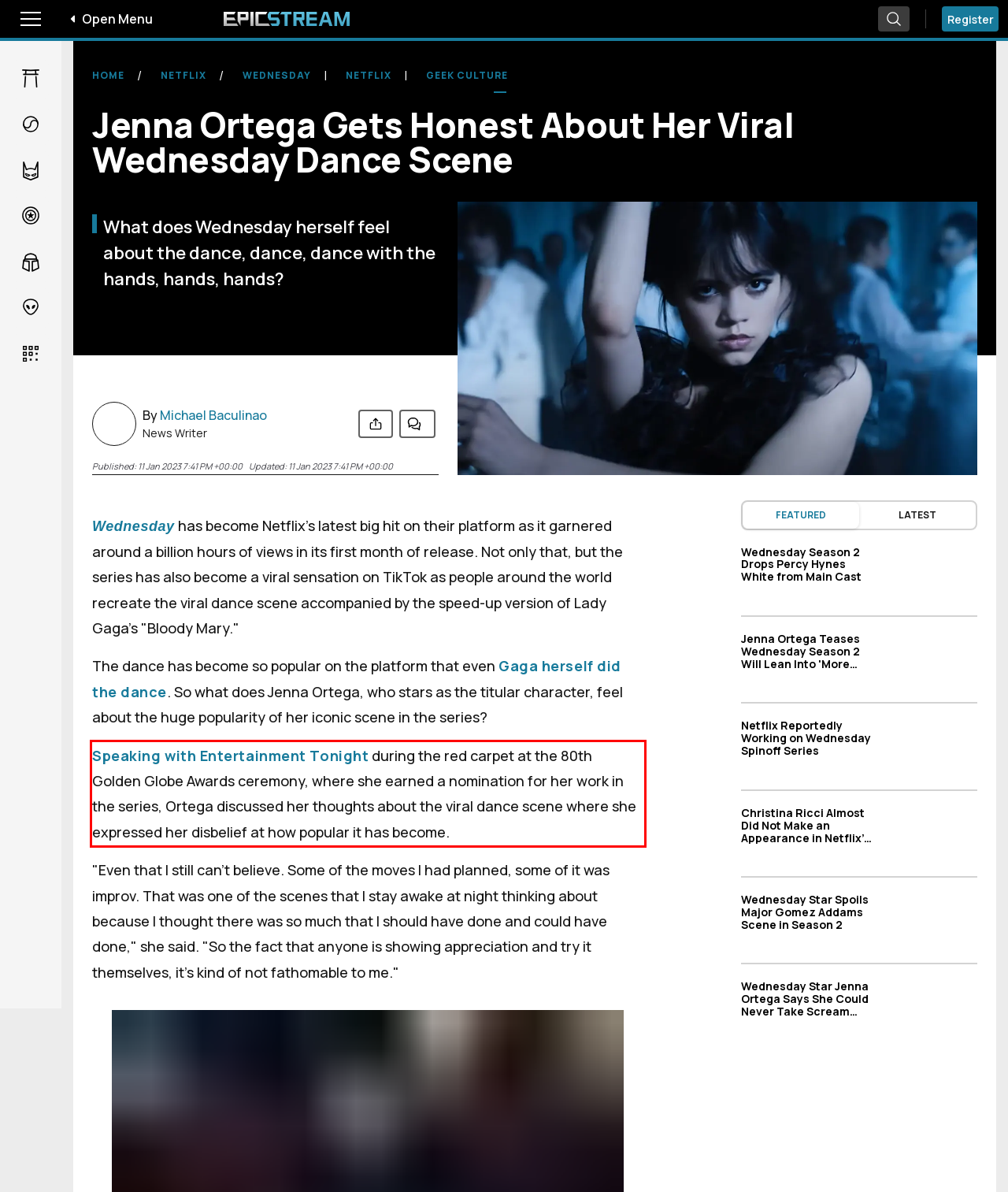Given a screenshot of a webpage with a red bounding box, extract the text content from the UI element inside the red bounding box.

Speaking with Entertainment Tonight during the red carpet at the 80th Golden Globe Awards ceremony, where she earned a nomination for her work in the series, Ortega discussed her thoughts about the viral dance scene where she expressed her disbelief at how popular it has become.